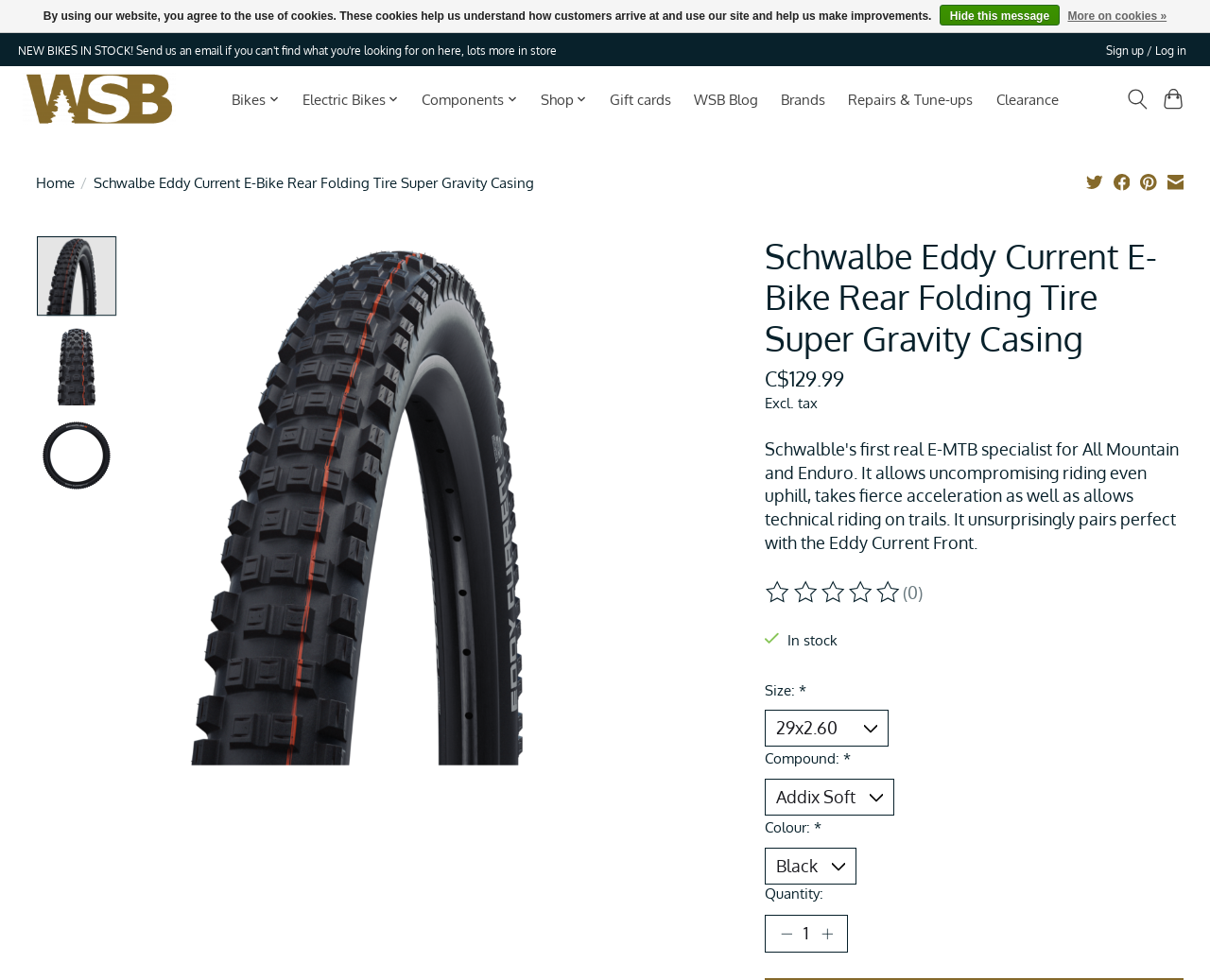Please identify the bounding box coordinates of the element I need to click to follow this instruction: "Toggle search".

[0.928, 0.084, 0.951, 0.118]